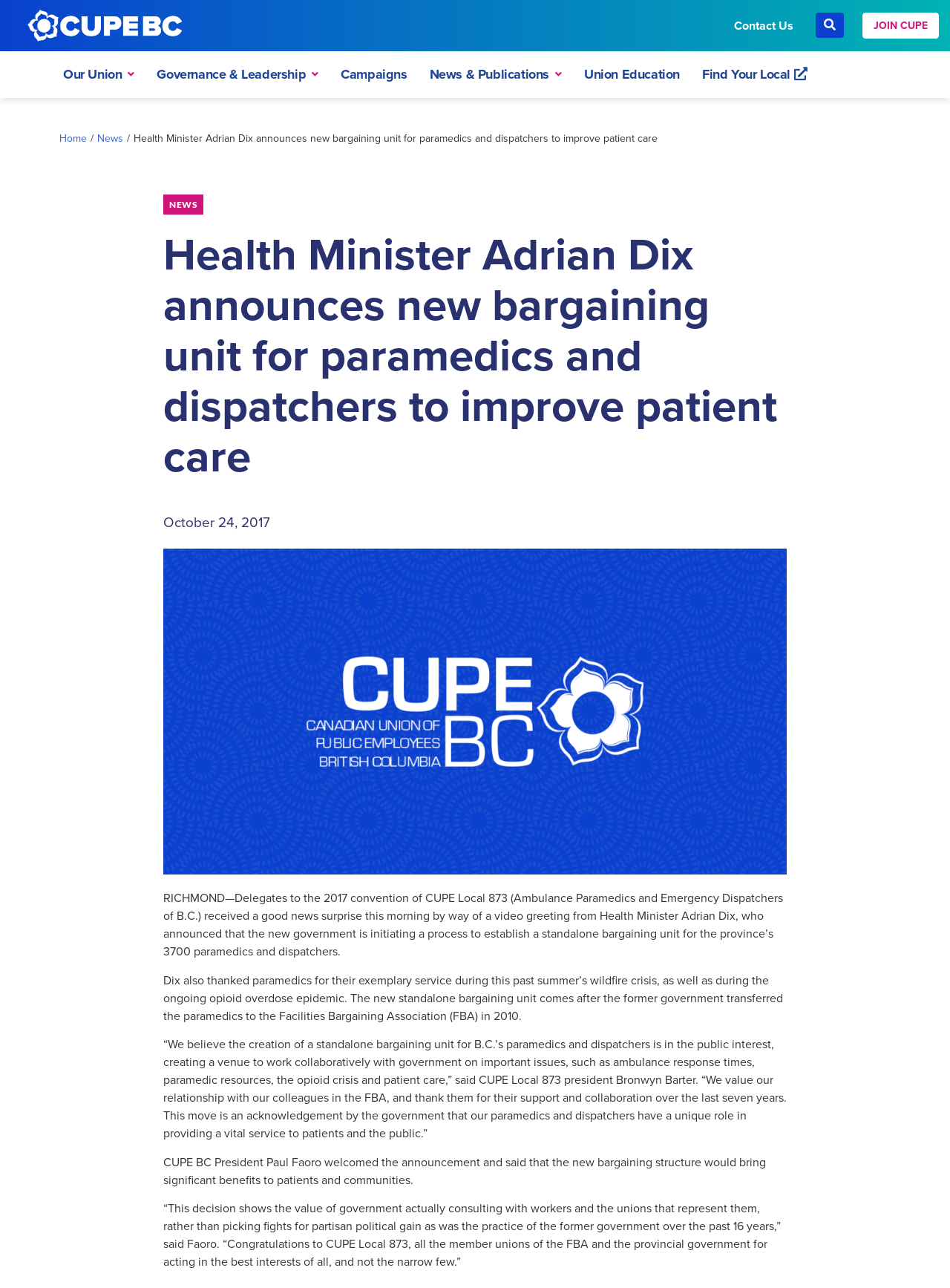Who is the Health Minister mentioned in the article?
Using the image as a reference, deliver a detailed and thorough answer to the question.

The static text on the webpage mentions 'Health Minister Adrian Dix' as the one who announced the new bargaining unit for paramedics and dispatchers.